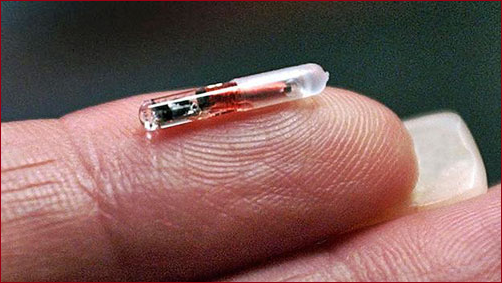Examine the screenshot and answer the question in as much detail as possible: What type of information can the RFID chip store?

According to the caption, this particular RFID chip was developed to store personal medical information, highlighting its potential benefits and ethical concerns.